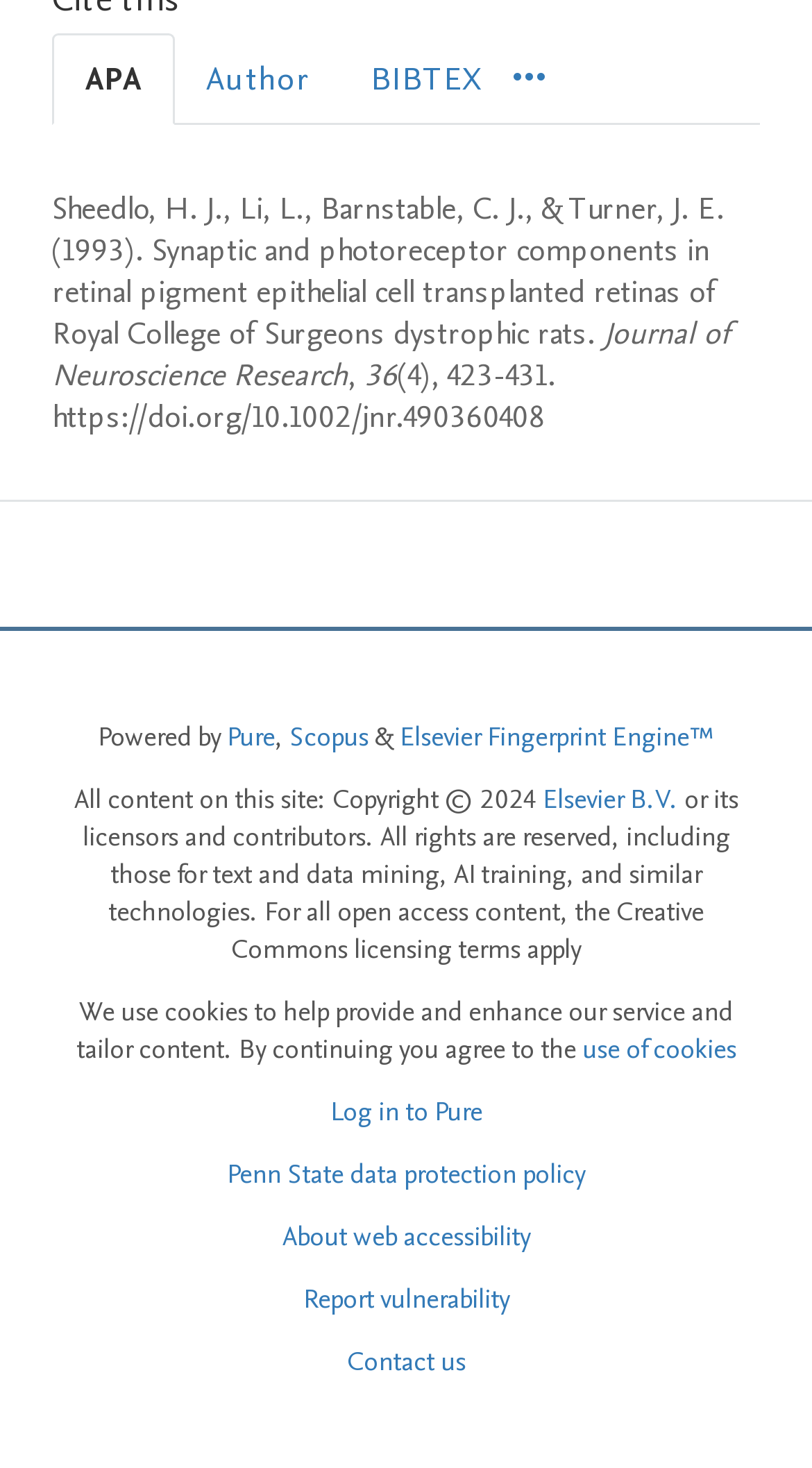Please specify the bounding box coordinates of the area that should be clicked to accomplish the following instruction: "Contact us". The coordinates should consist of four float numbers between 0 and 1, i.e., [left, top, right, bottom].

[0.427, 0.915, 0.573, 0.94]